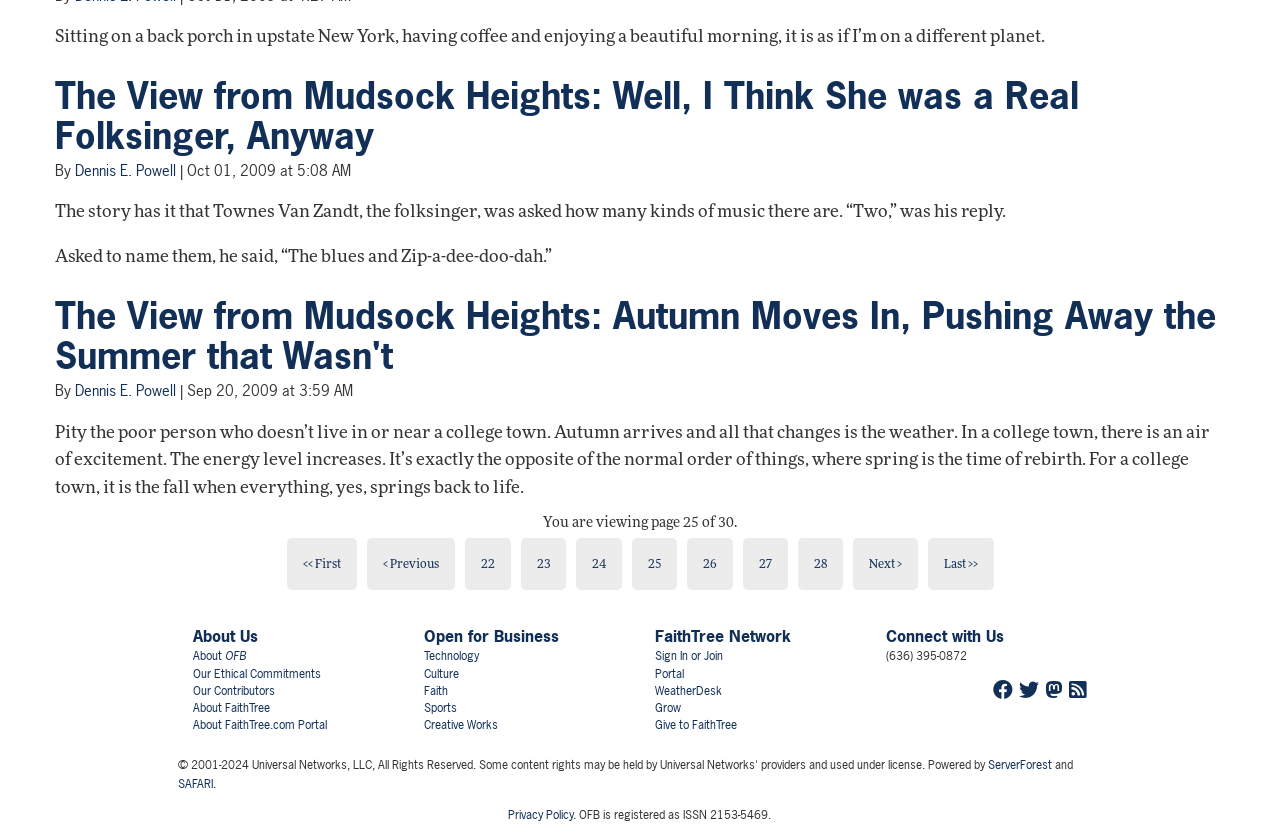Please determine the bounding box coordinates of the area that needs to be clicked to complete this task: 'Sign in or join the FaithTree Network'. The coordinates must be four float numbers between 0 and 1, formatted as [left, top, right, bottom].

[0.512, 0.776, 0.565, 0.795]